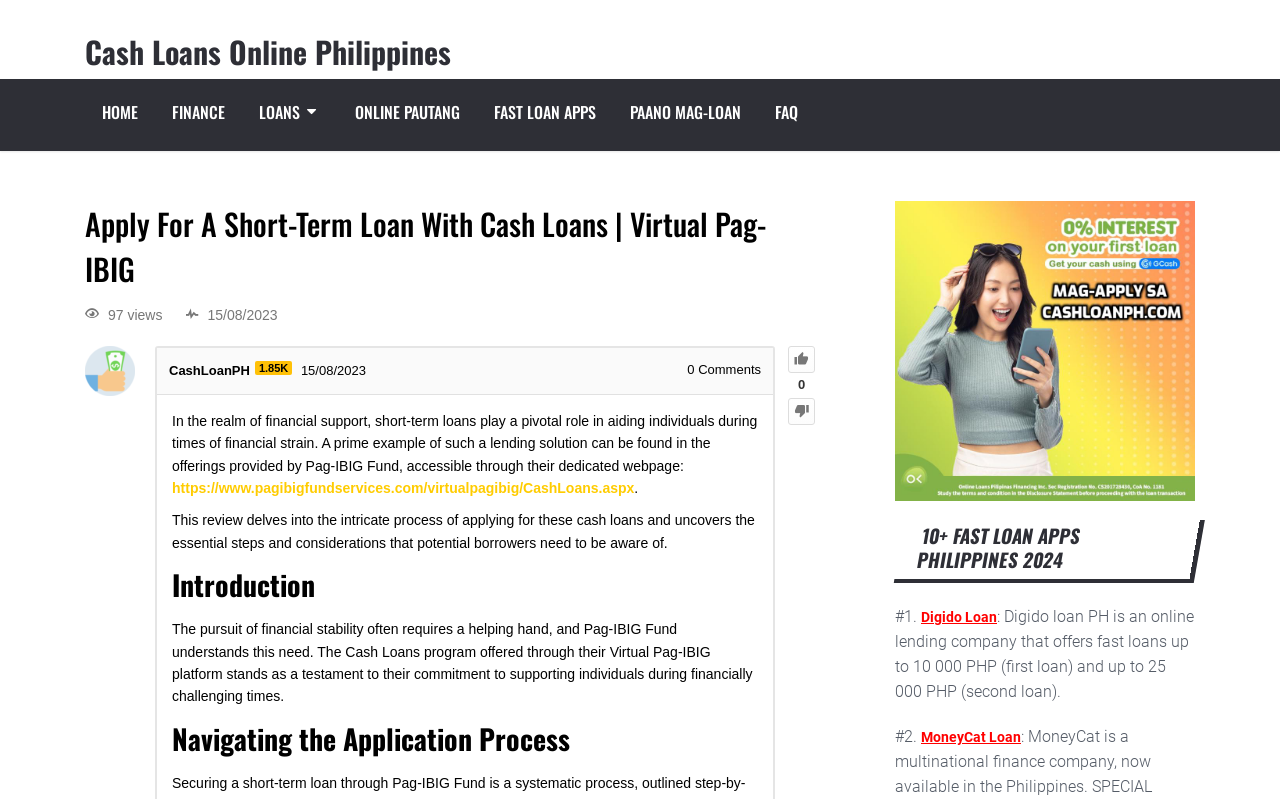Locate the bounding box coordinates of the element that should be clicked to fulfill the instruction: "Click on the 'LOANS' link".

[0.189, 0.099, 0.264, 0.189]